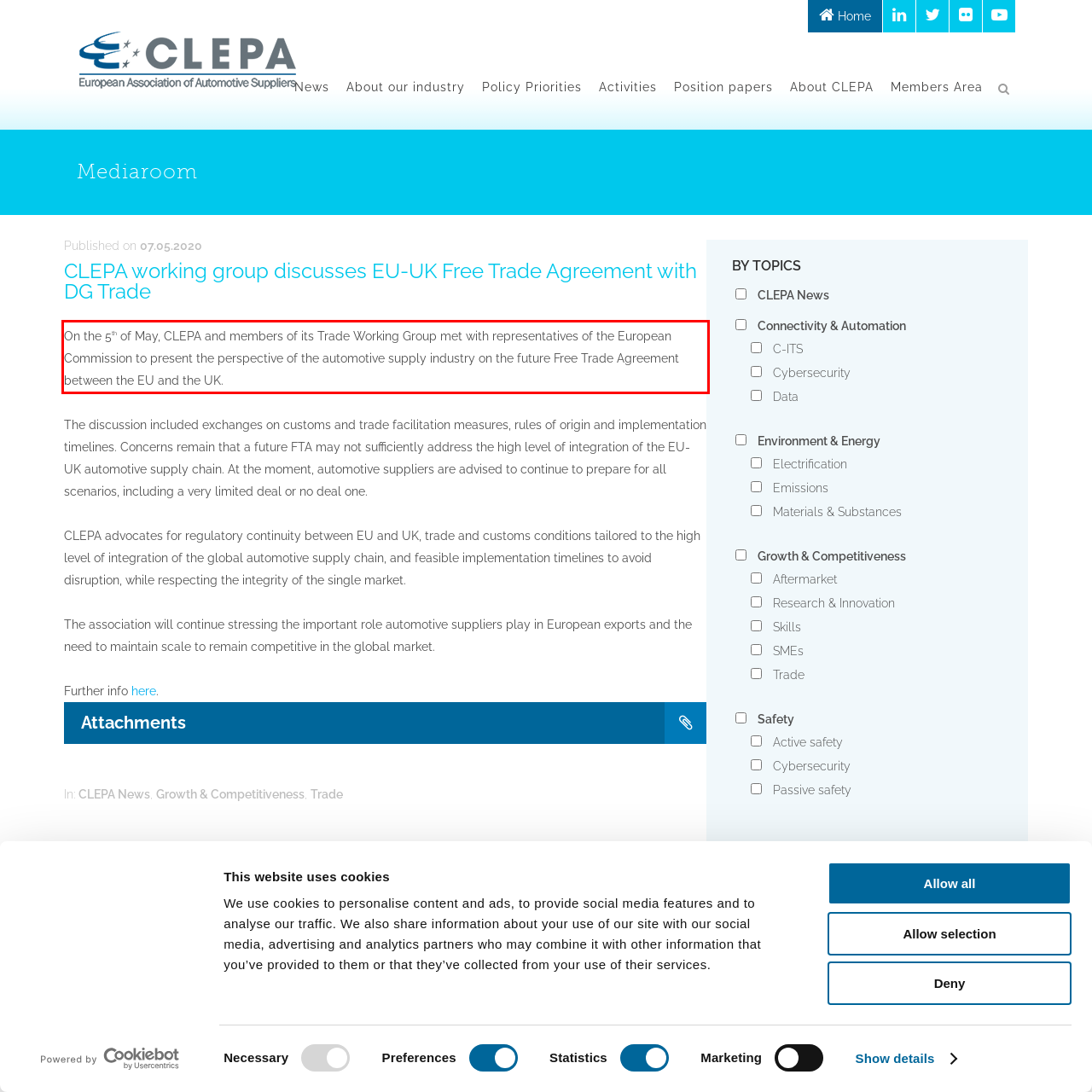Please take the screenshot of the webpage, find the red bounding box, and generate the text content that is within this red bounding box.

On the 5th of May, CLEPA and members of its Trade Working Group met with representatives of the European Commission to present the perspective of the automotive supply industry on the future Free Trade Agreement between the EU and the UK.